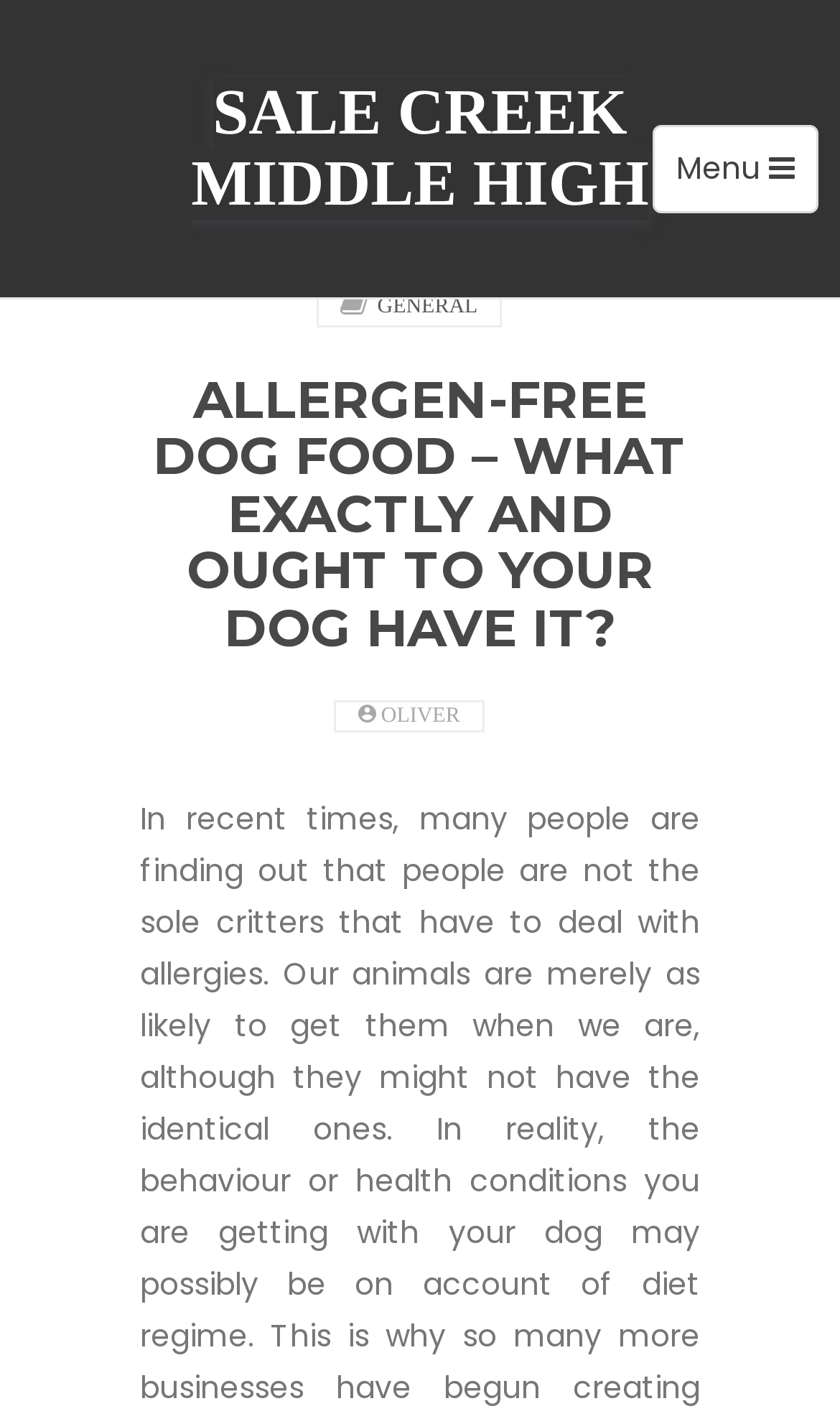Use the information in the screenshot to answer the question comprehensively: What is the purpose of the button?

The purpose of the button can be determined by looking at the button element 'Toggle navigation Menu ' which has an icon indicating that it is used to toggle the navigation menu.